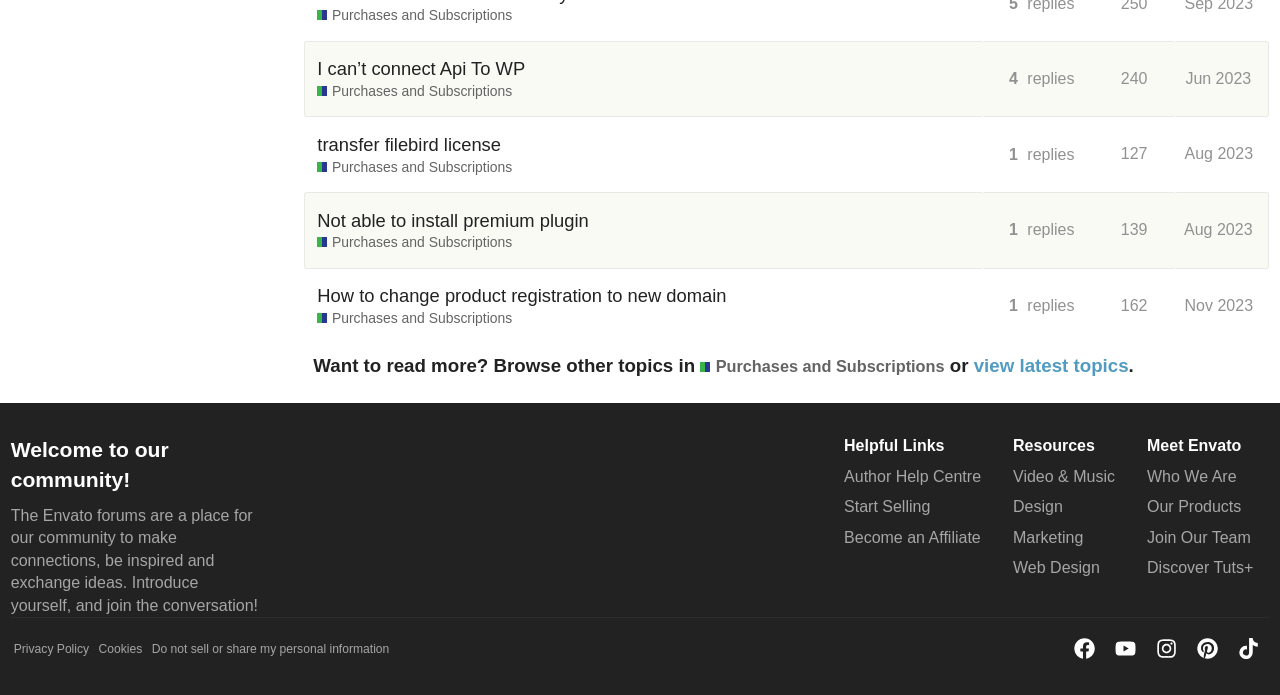What is the name of the company behind this community?
Please answer the question with a detailed response using the information from the screenshot.

Based on the webpage, I can see that the company behind this community is Envato as it is mentioned in multiple places, including the links and headings.